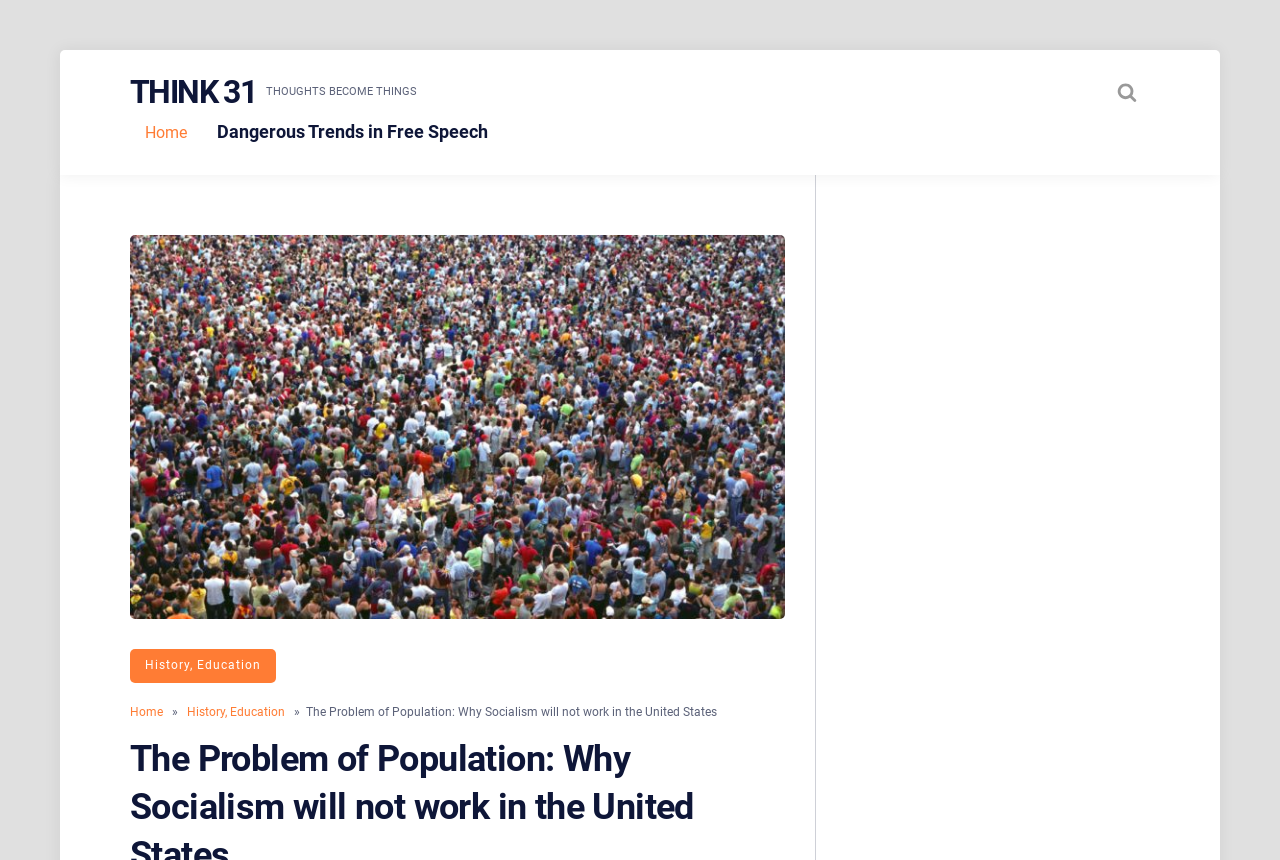How many links are there in the navigation menu?
By examining the image, provide a one-word or phrase answer.

2